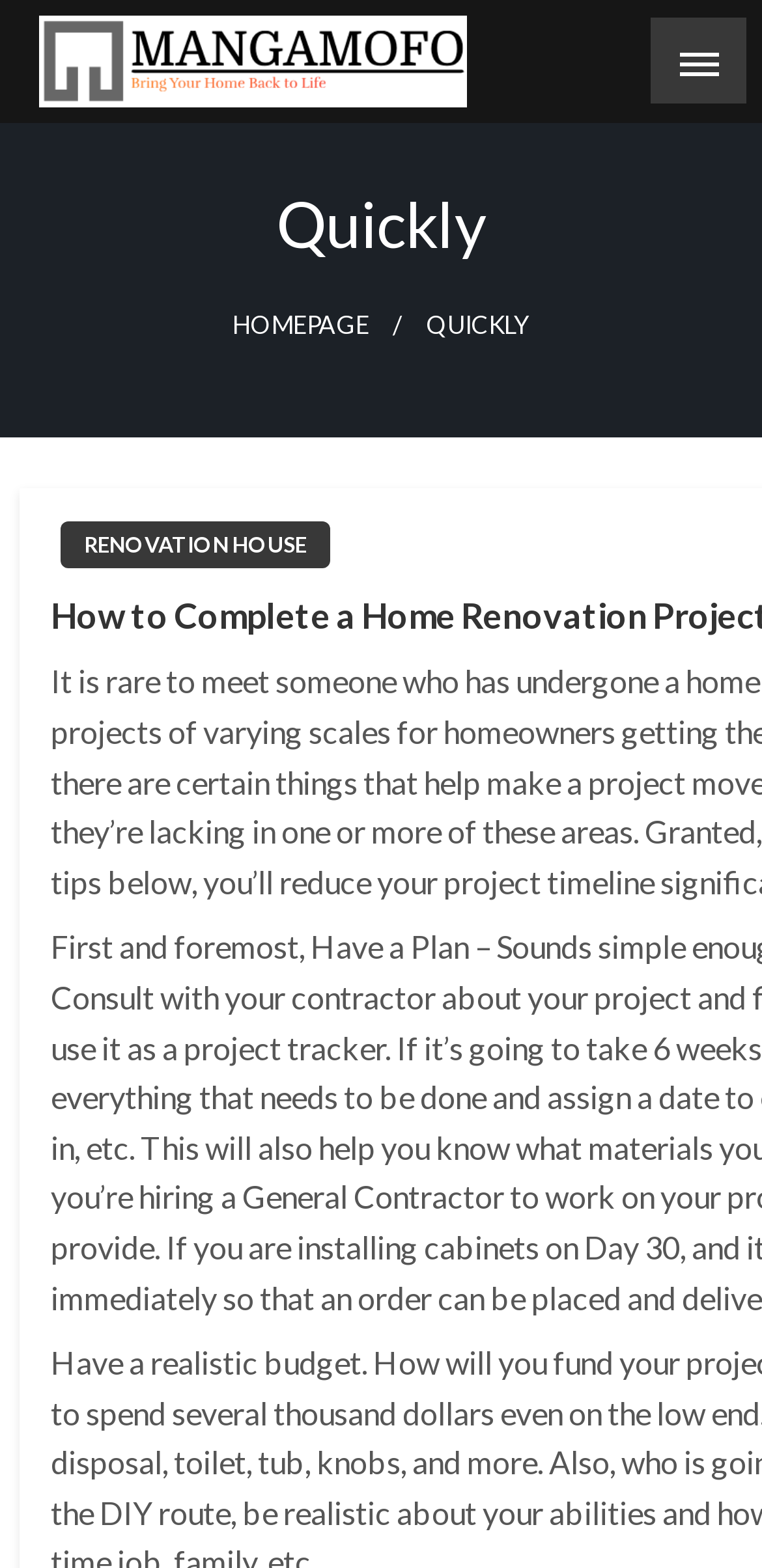Describe all significant elements and features of the webpage.

The webpage is titled "quickly | MANGAMOFO" and has a prominent logo image of "MANGAMOFO" located at the top-left corner, accompanied by a heading with the same text. Below the logo, there is a static text "Bring Your Home Back to Life". 

On the top-right corner, there is a button with a popup menu for mobile navigation, labeled as "mobile-menu-newspaperss". 

The main content area is divided into two sections. On the left side, there is a heading "Quickly" followed by three links: "HOMEPAGE", "QUICKLY" (which is a static text), and "RENOVATION HOUSE". These links are stacked vertically, with "HOMEPAGE" at the top and "RENOVATION HOUSE" at the bottom. 

At the very top of the page, there is a "Skip to content" link, which is likely a accessibility feature for screen readers.